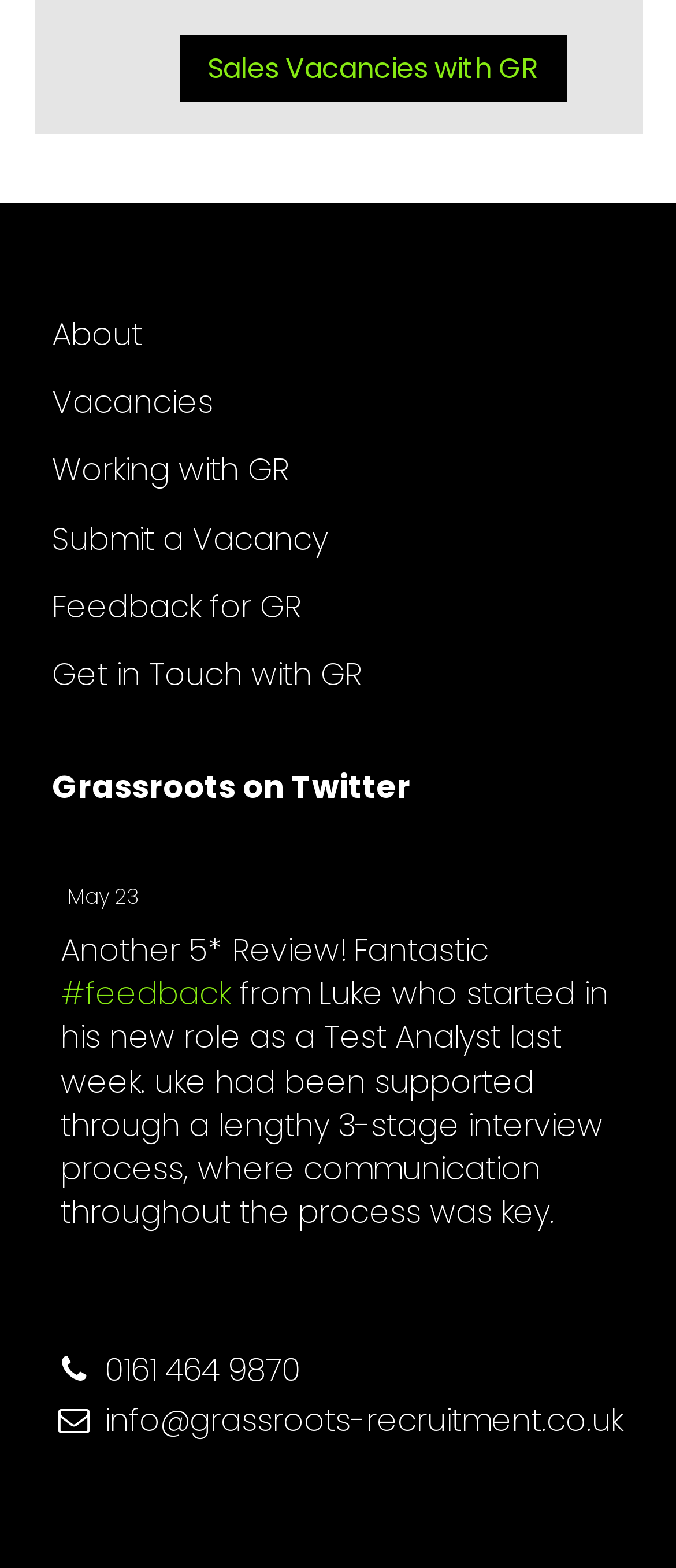Can you pinpoint the bounding box coordinates for the clickable element required for this instruction: "Get in Touch with GR"? The coordinates should be four float numbers between 0 and 1, i.e., [left, top, right, bottom].

[0.077, 0.416, 0.536, 0.444]